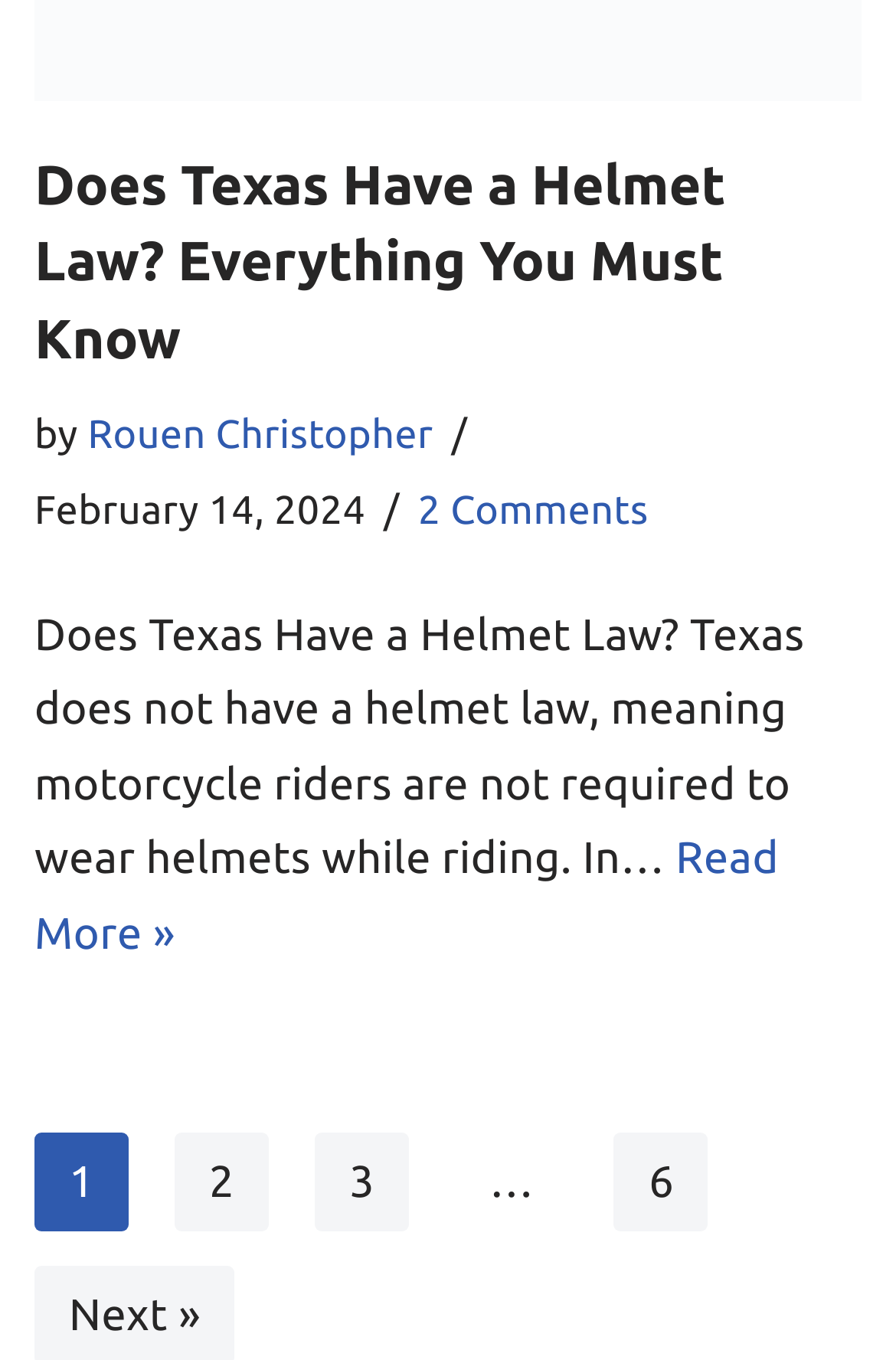Answer in one word or a short phrase: 
How many pages of articles are there?

At least 6